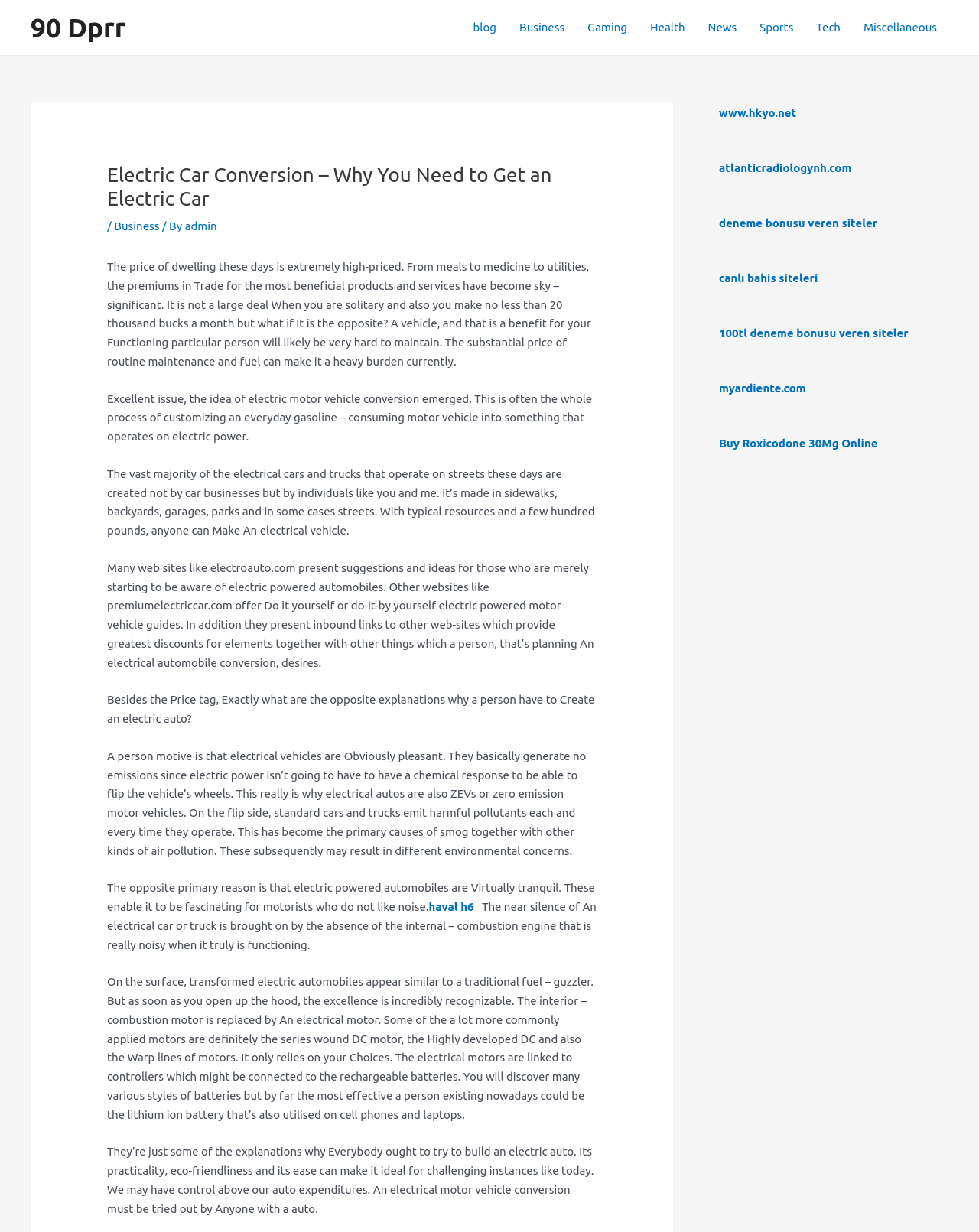What type of battery is commonly used in electric vehicles? Using the information from the screenshot, answer with a single word or phrase.

Lithium ion battery